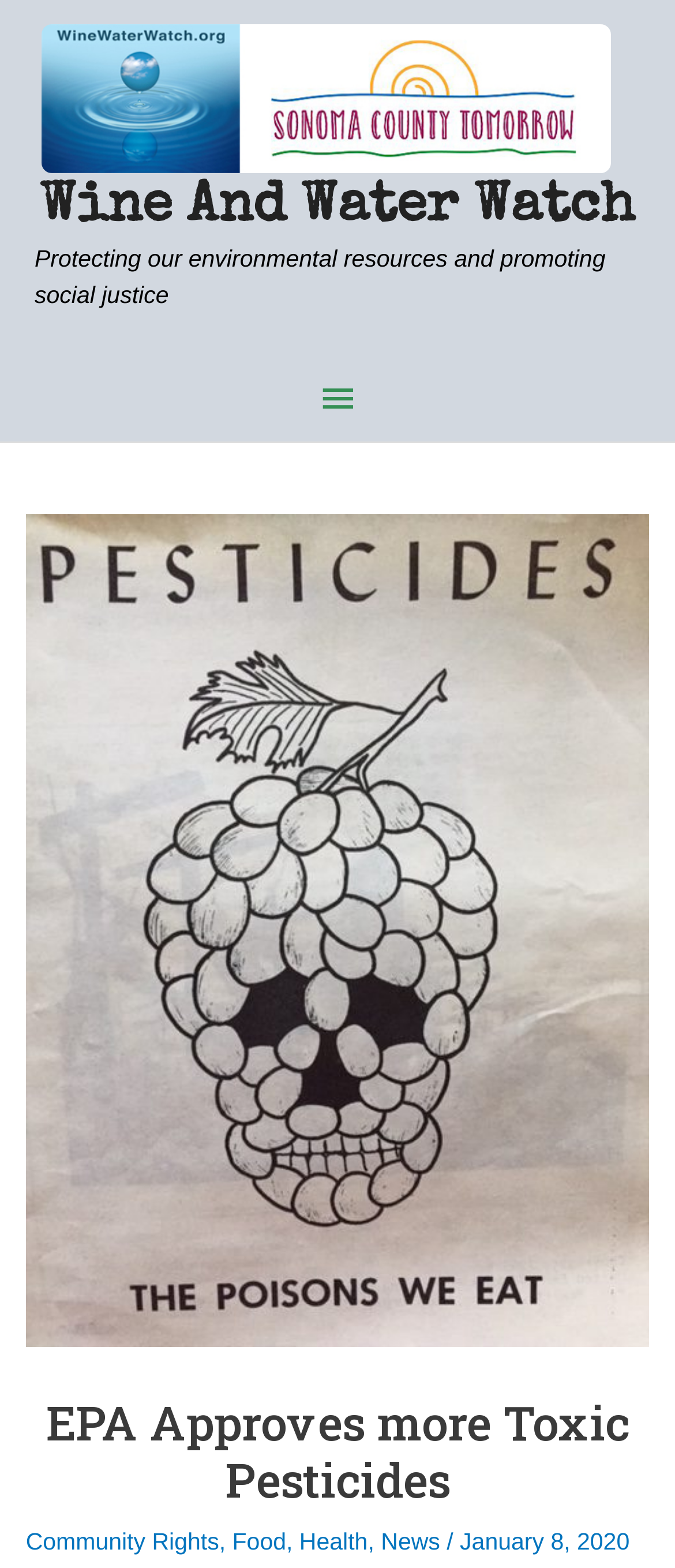How many main categories are there in the main menu?
Using the image, respond with a single word or phrase.

5